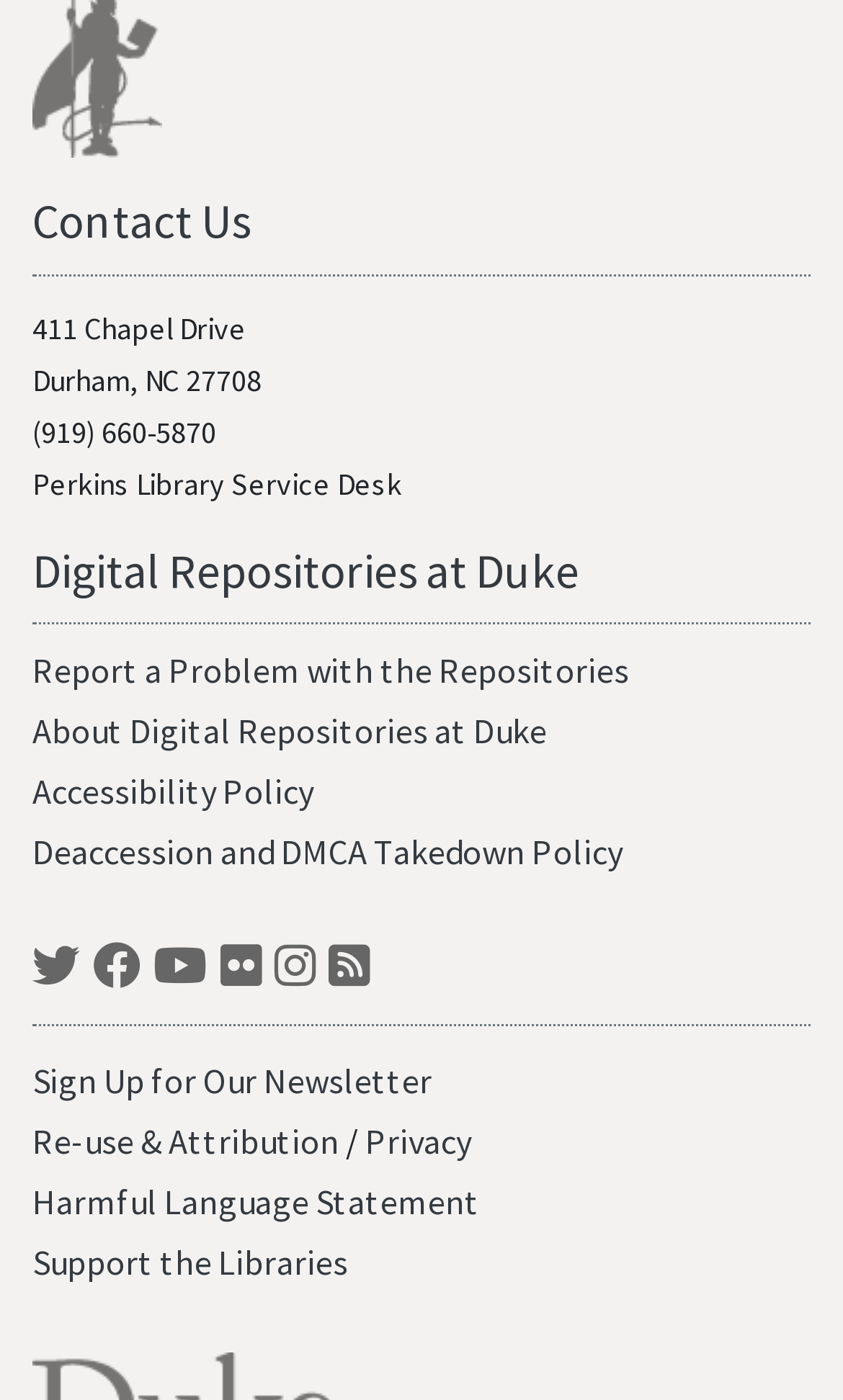Provide a thorough and detailed response to the question by examining the image: 
What is the phone number of Perkins Library Service Desk?

I found the phone number by looking at the static text element [118] that contains the phone number.